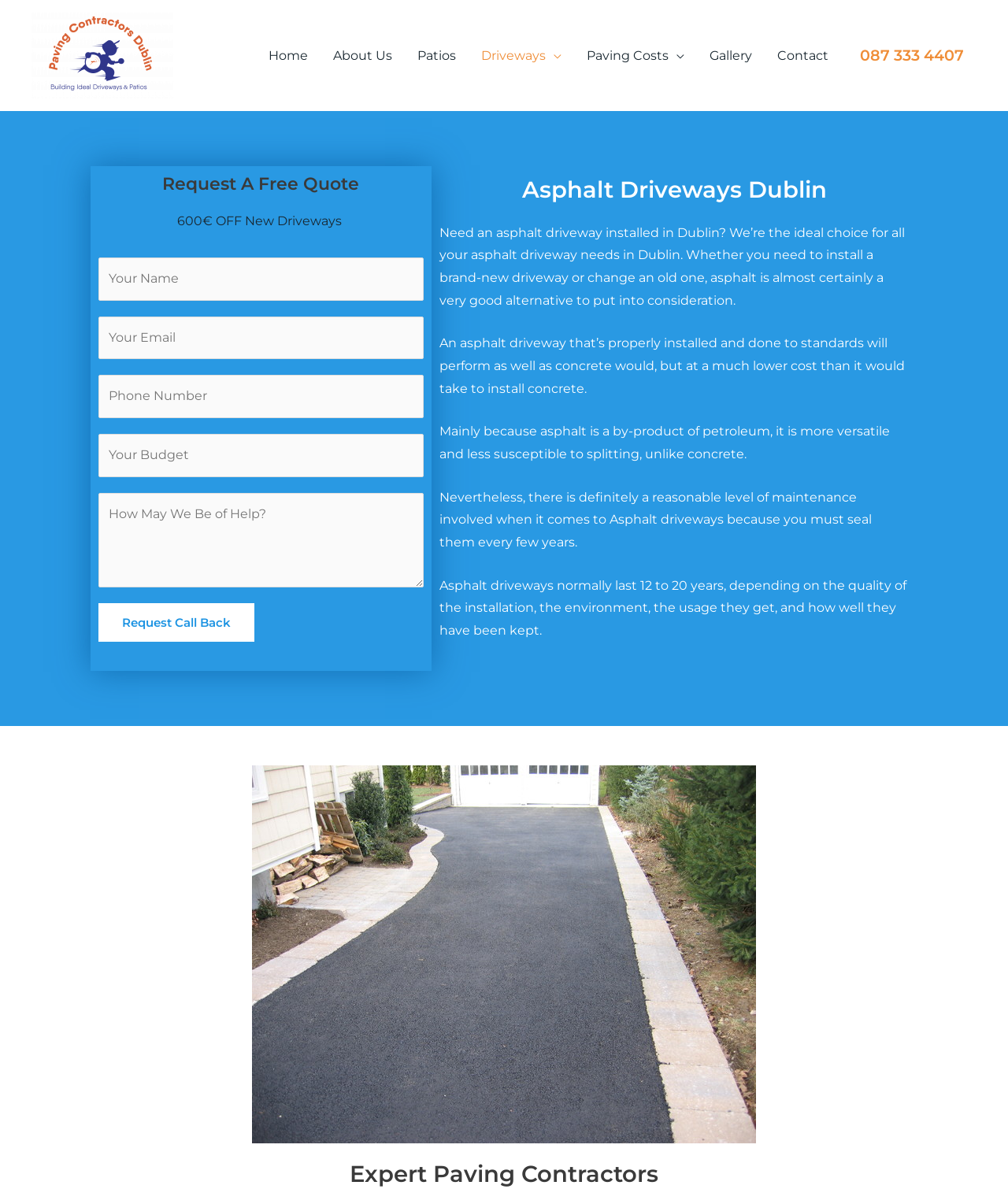Determine the bounding box coordinates for the area you should click to complete the following instruction: "Click on the 'Request Call Back' button".

[0.098, 0.507, 0.252, 0.54]